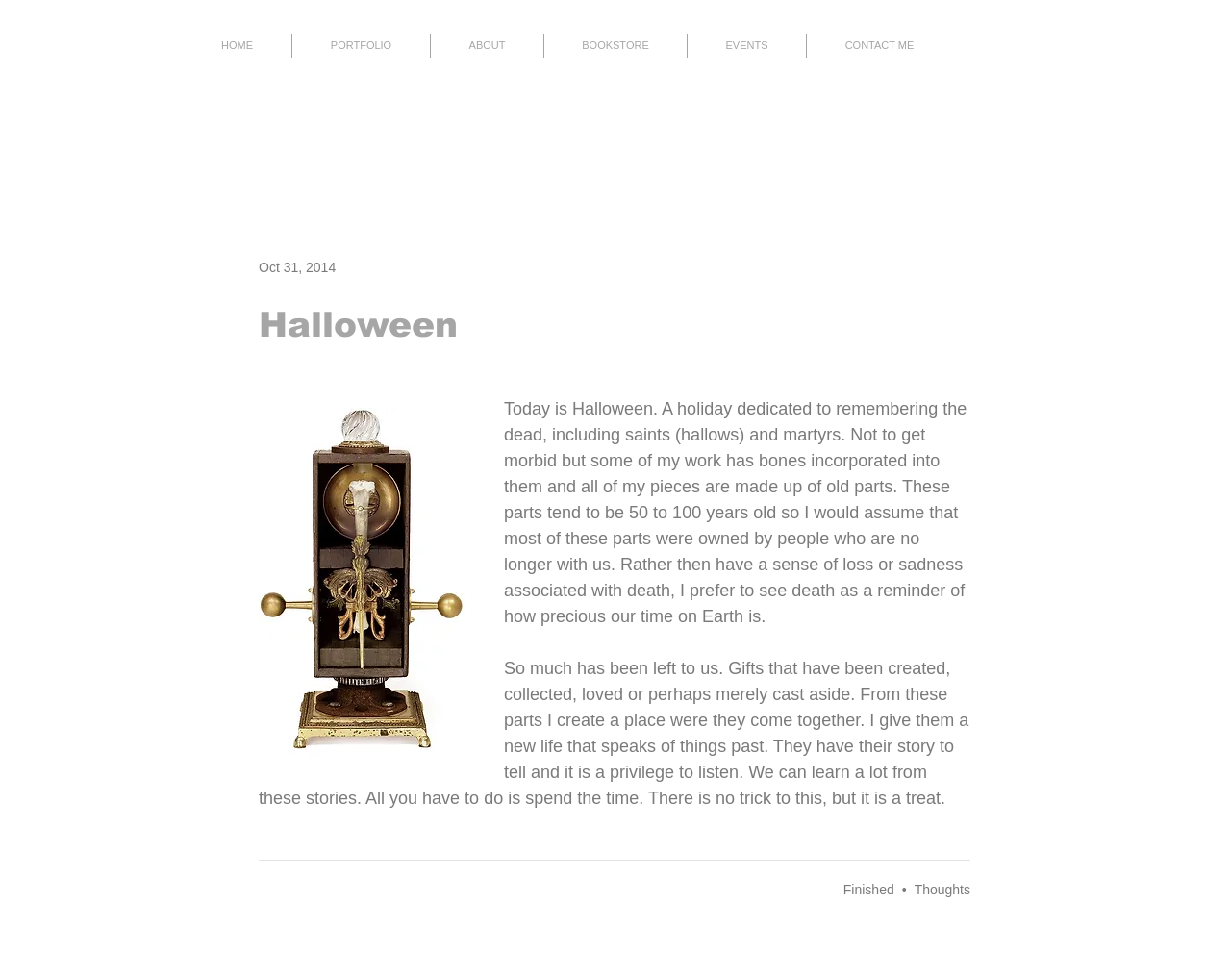Please answer the following question using a single word or phrase: 
How many categories are available in the 'blog' section?

6